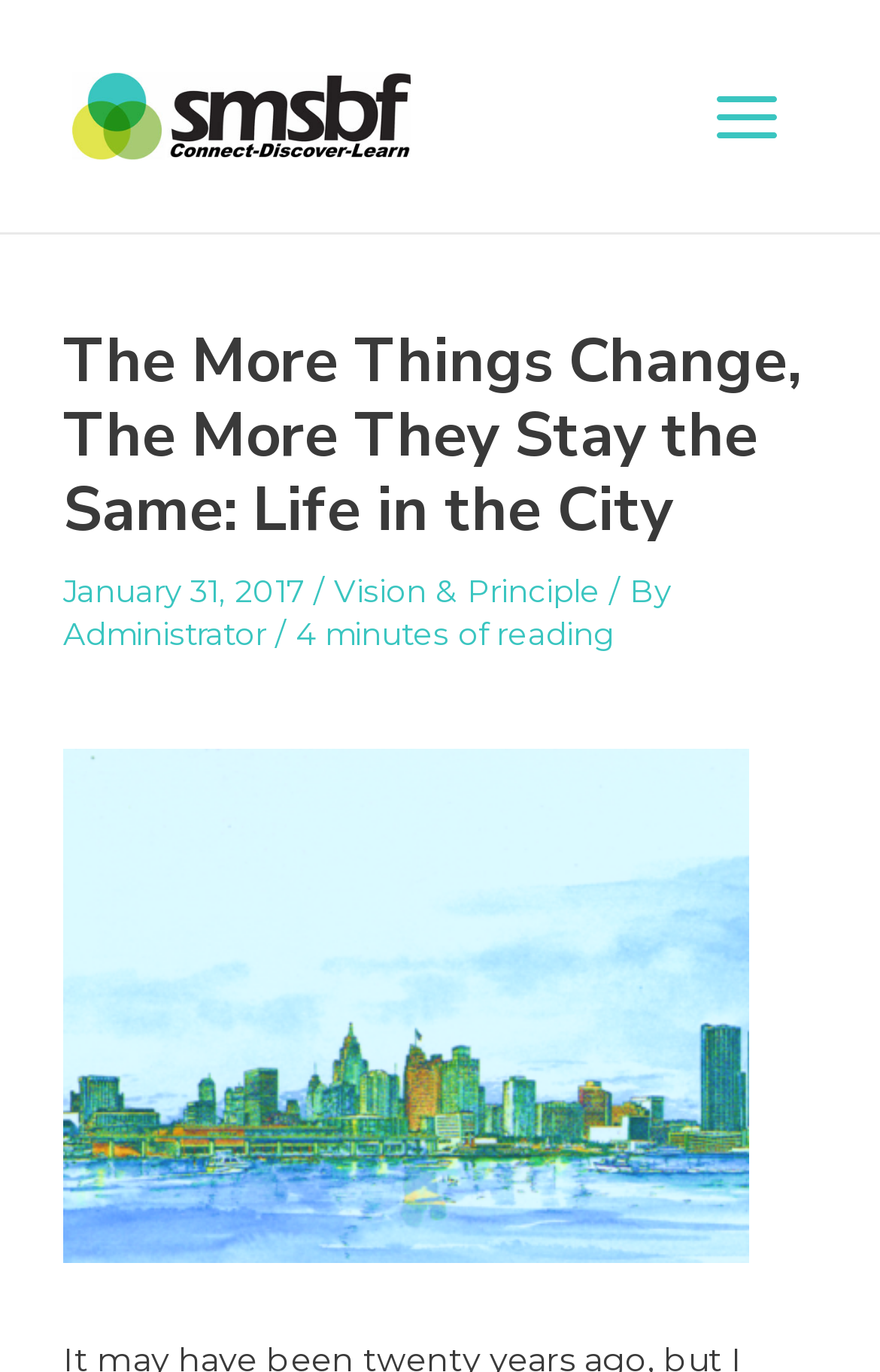Determine the main headline of the webpage and provide its text.

The More Things Change, The More They Stay the Same: Life in the City